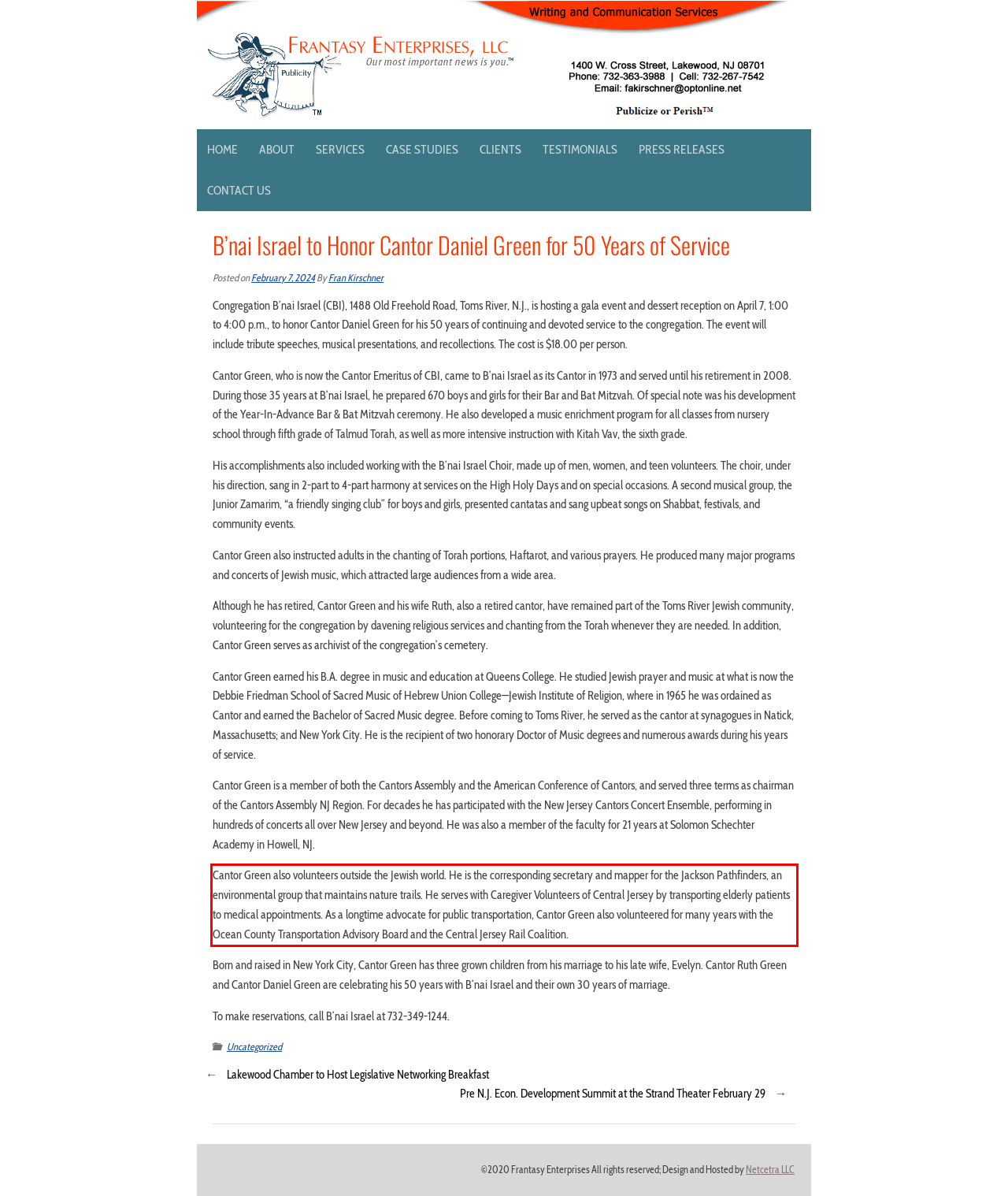View the screenshot of the webpage and identify the UI element surrounded by a red bounding box. Extract the text contained within this red bounding box.

Cantor Green also volunteers outside the Jewish world. He is the corresponding secretary and mapper for the Jackson Pathfinders, an environmental group that maintains nature trails. He serves with Caregiver Volunteers of Central Jersey by transporting elderly patients to medical appointments. As a longtime advocate for public transportation, Cantor Green also volunteered for many years with the Ocean County Transportation Advisory Board and the Central Jersey Rail Coalition.